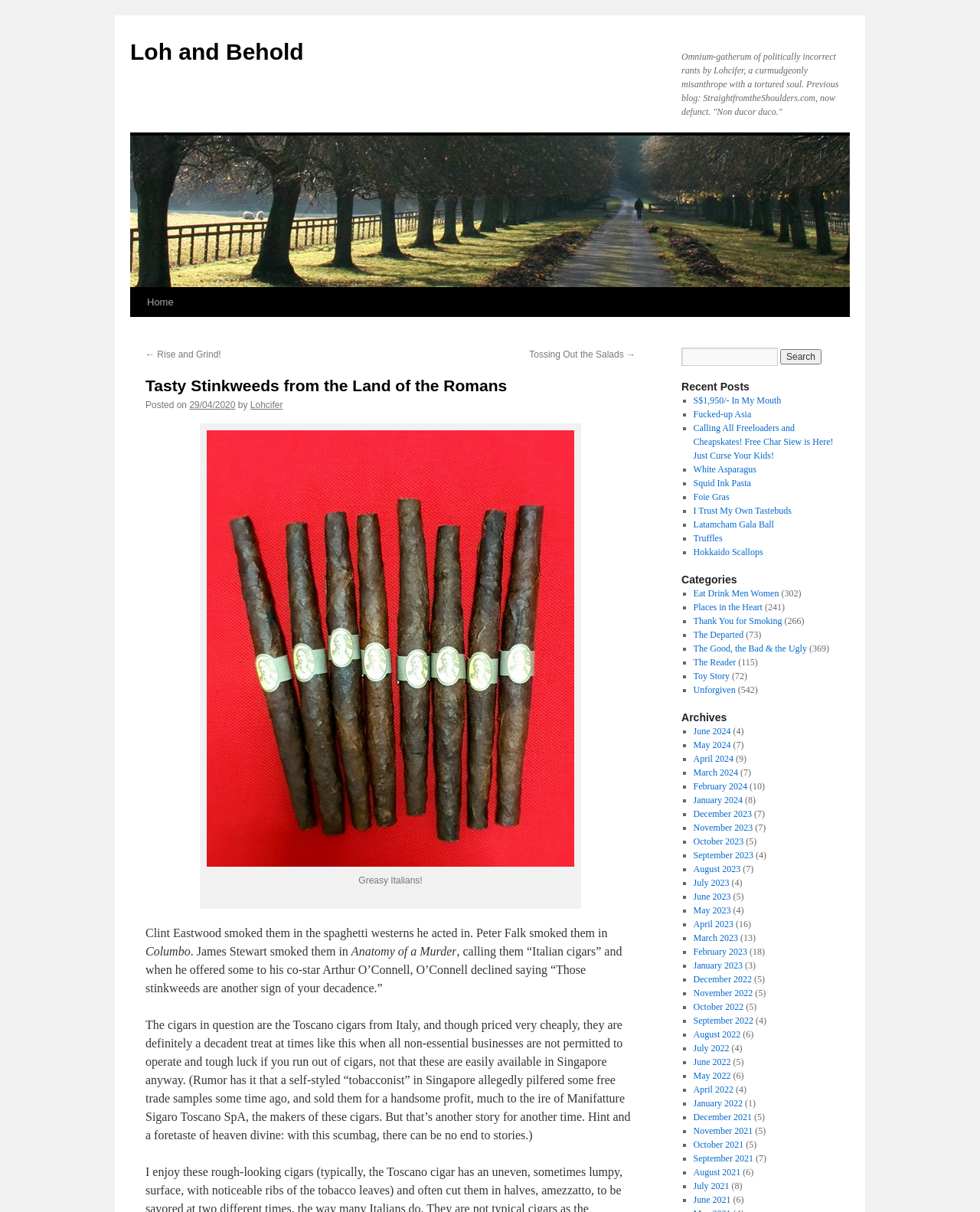Determine the bounding box coordinates of the section to be clicked to follow the instruction: "Search for something". The coordinates should be given as four float numbers between 0 and 1, formatted as [left, top, right, bottom].

[0.695, 0.287, 0.794, 0.302]